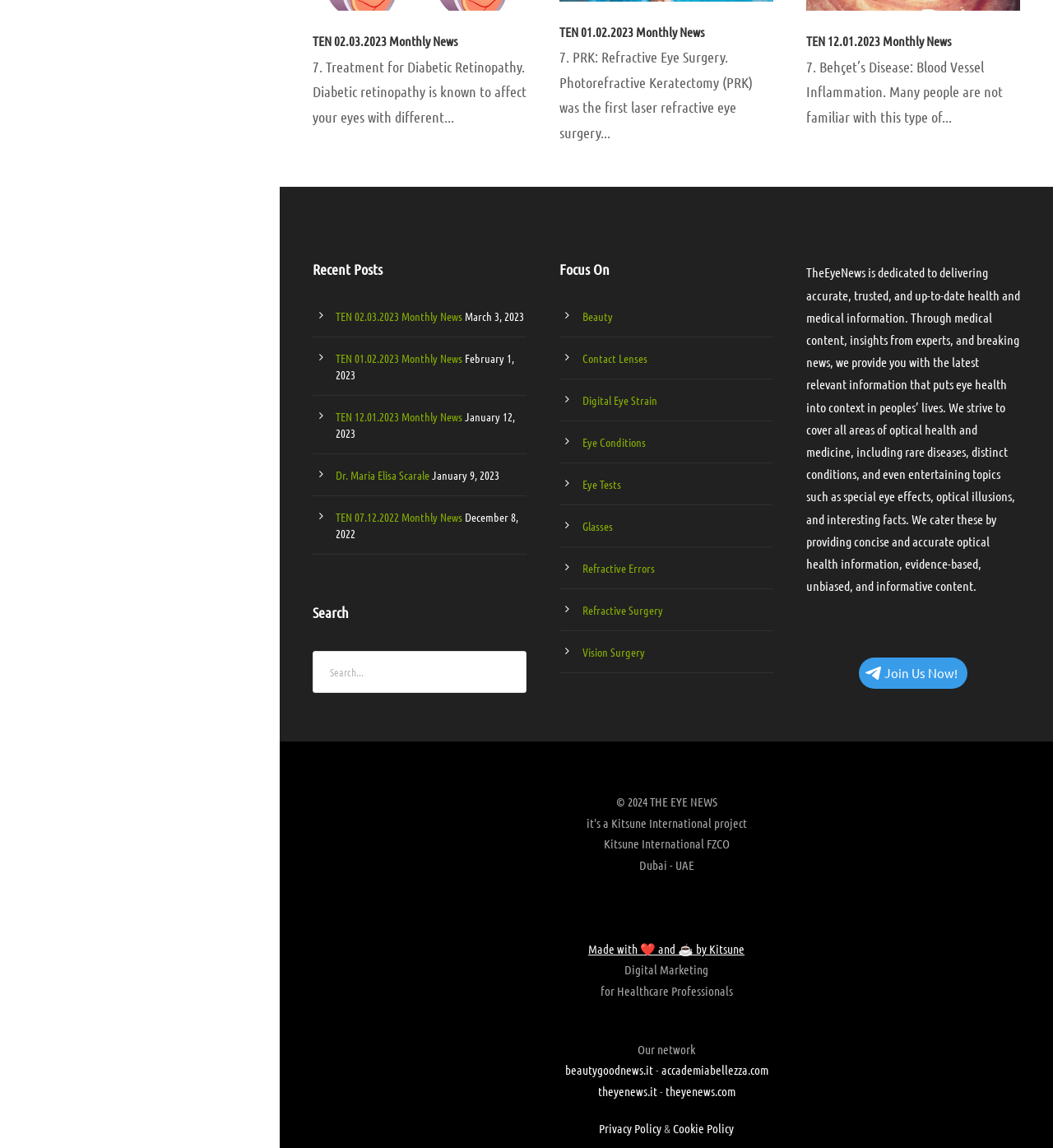Identify the bounding box of the UI element that matches this description: "theyenews.it".

[0.568, 0.944, 0.624, 0.957]